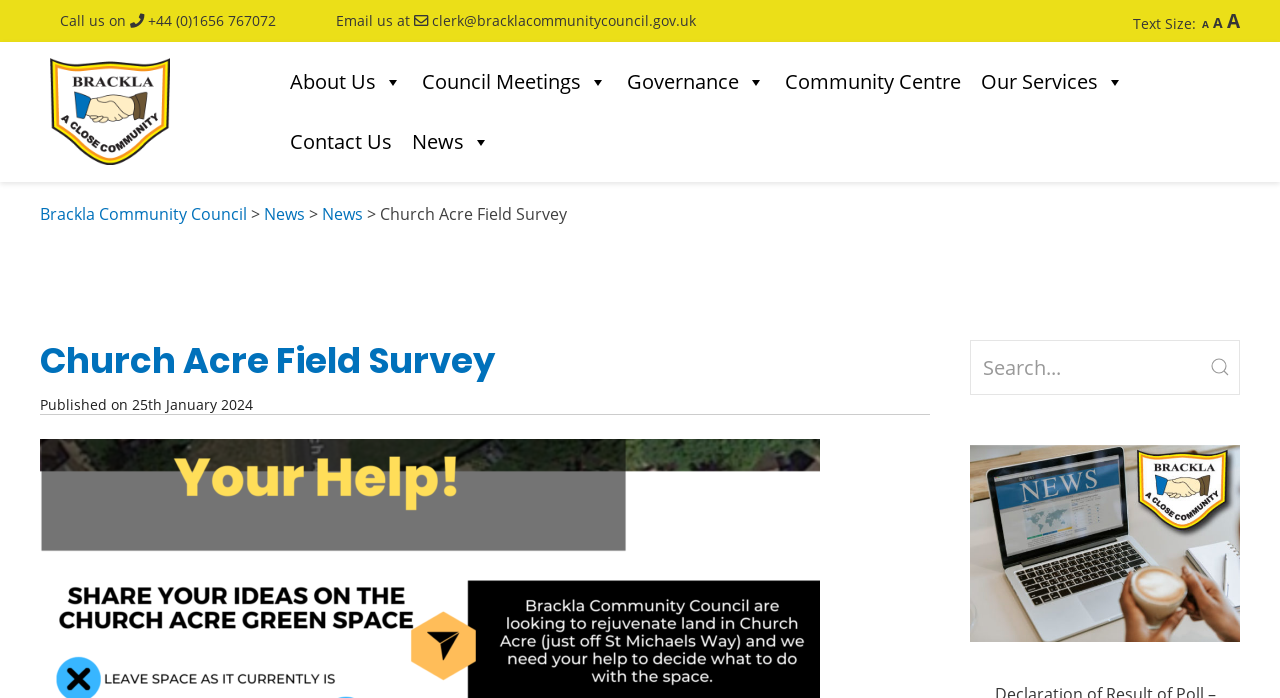Based on the description "Governance", find the bounding box of the specified UI element.

[0.482, 0.074, 0.605, 0.16]